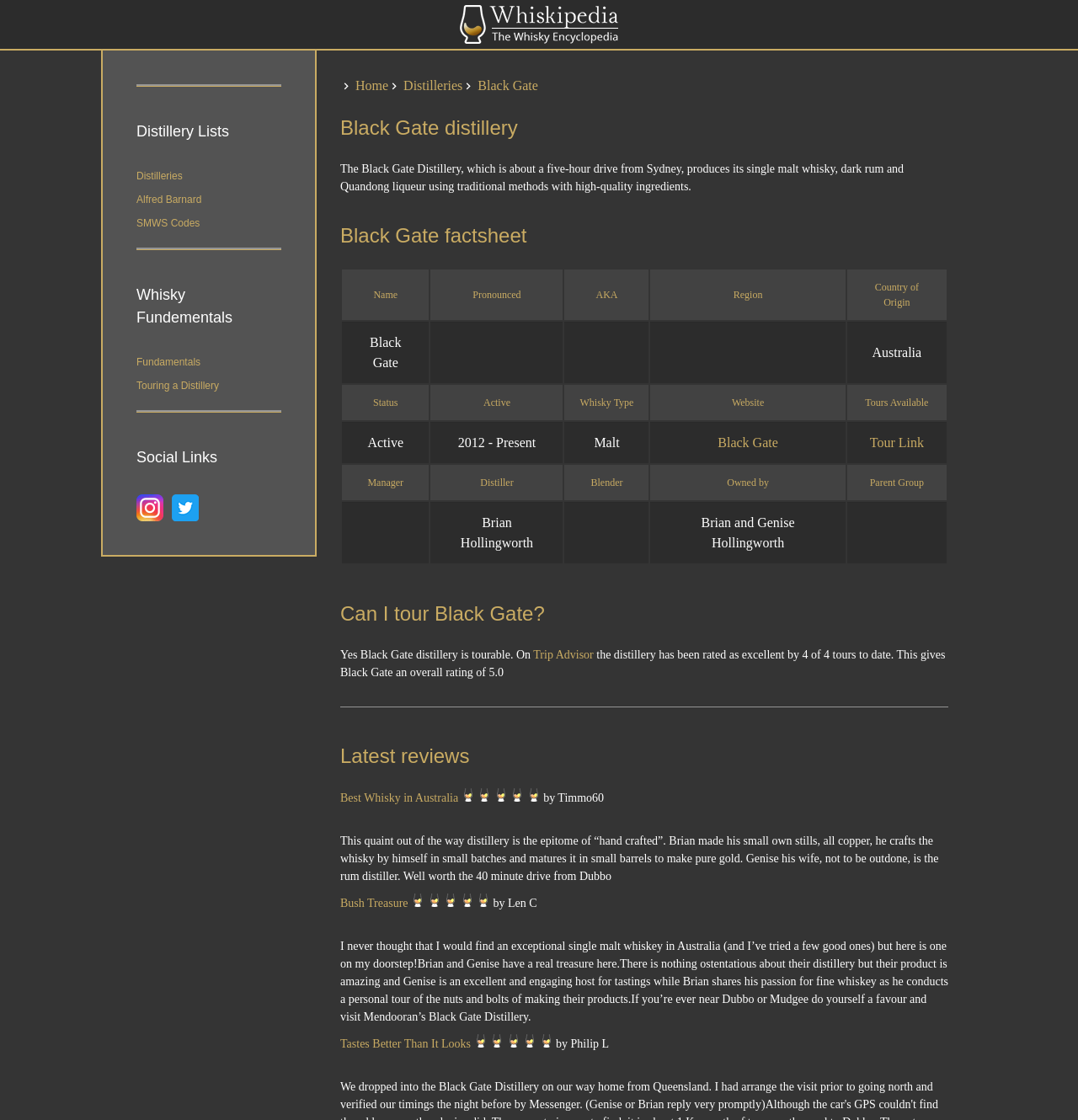Respond to the question below with a single word or phrase:
What is the country of origin of Black Gate whisky?

Australia